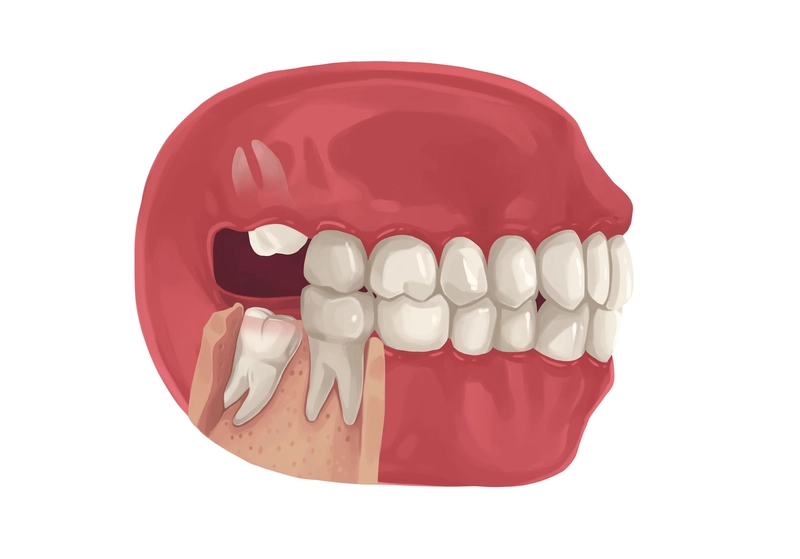What kind of services are mentioned in the surrounding text?
Please give a detailed and elaborate explanation in response to the question.

The surrounding text mentions a range of dental services, including emergency care on weekends, which suggests that the image is related to a dental care provider that offers various services, including emergency care during off-hours.